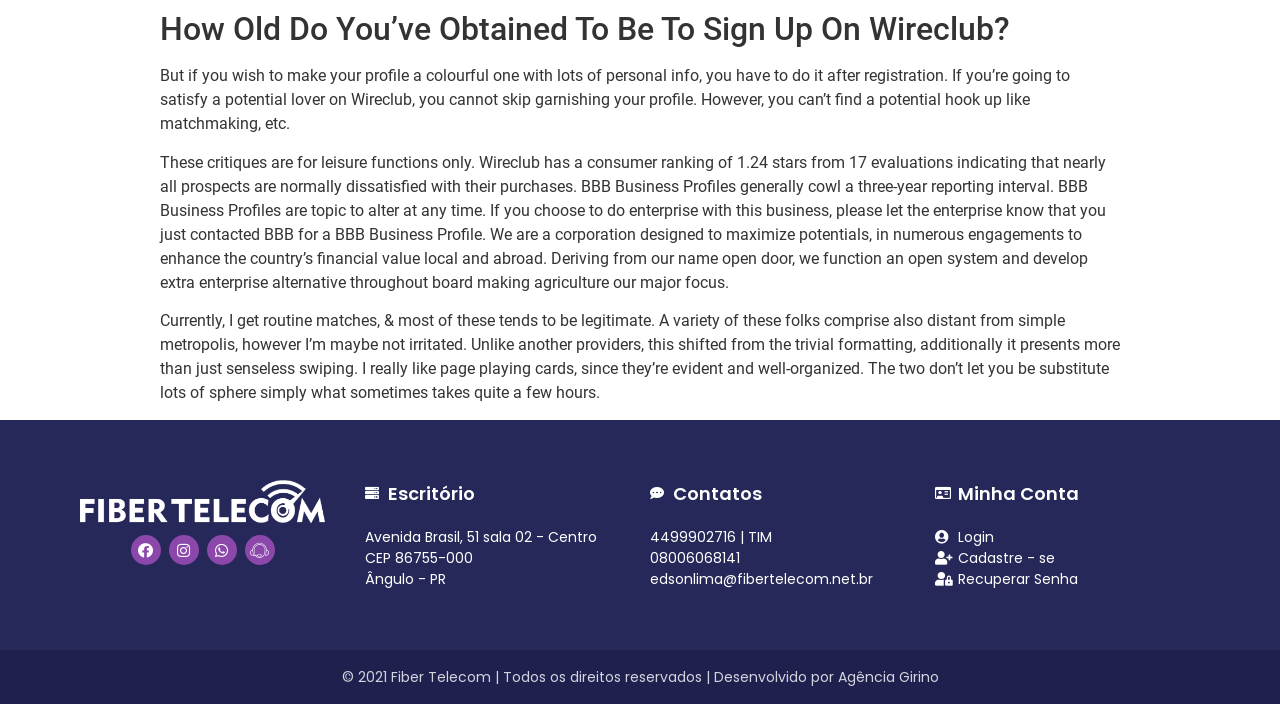What is the address of the office mentioned on the webpage?
Respond to the question with a well-detailed and thorough answer.

The webpage provides the address of the office, which is located at Avenida Brasil, 51 sala 02 - Centro, Ângulo - PR, with a postal code of 86755-000.